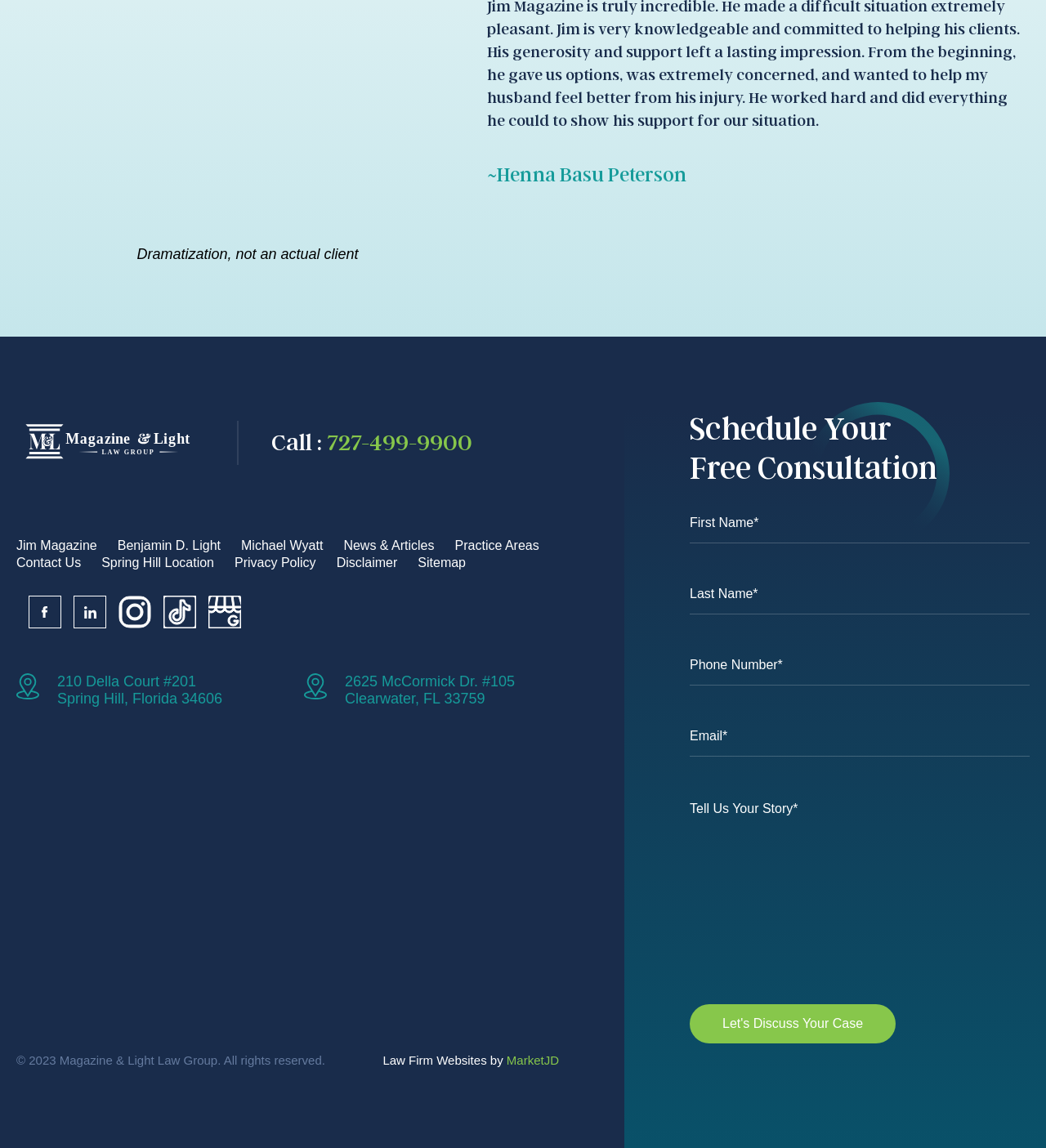Determine the bounding box coordinates for the clickable element required to fulfill the instruction: "Fill in the First Name field". Provide the coordinates as four float numbers between 0 and 1, i.e., [left, top, right, bottom].

[0.659, 0.438, 0.984, 0.473]